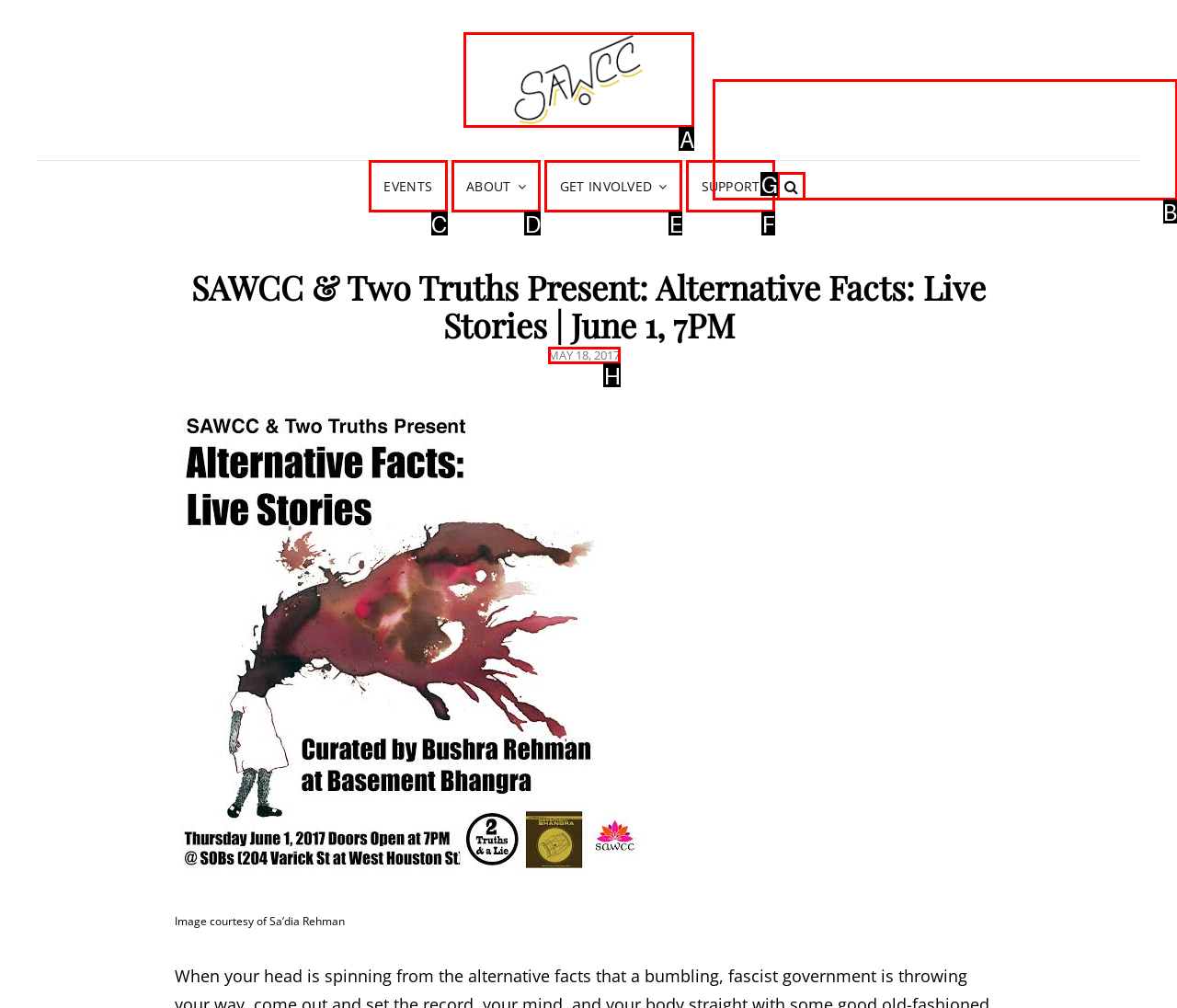Determine the letter of the element you should click to carry out the task: view the MAY 18, 2017 post
Answer with the letter from the given choices.

H